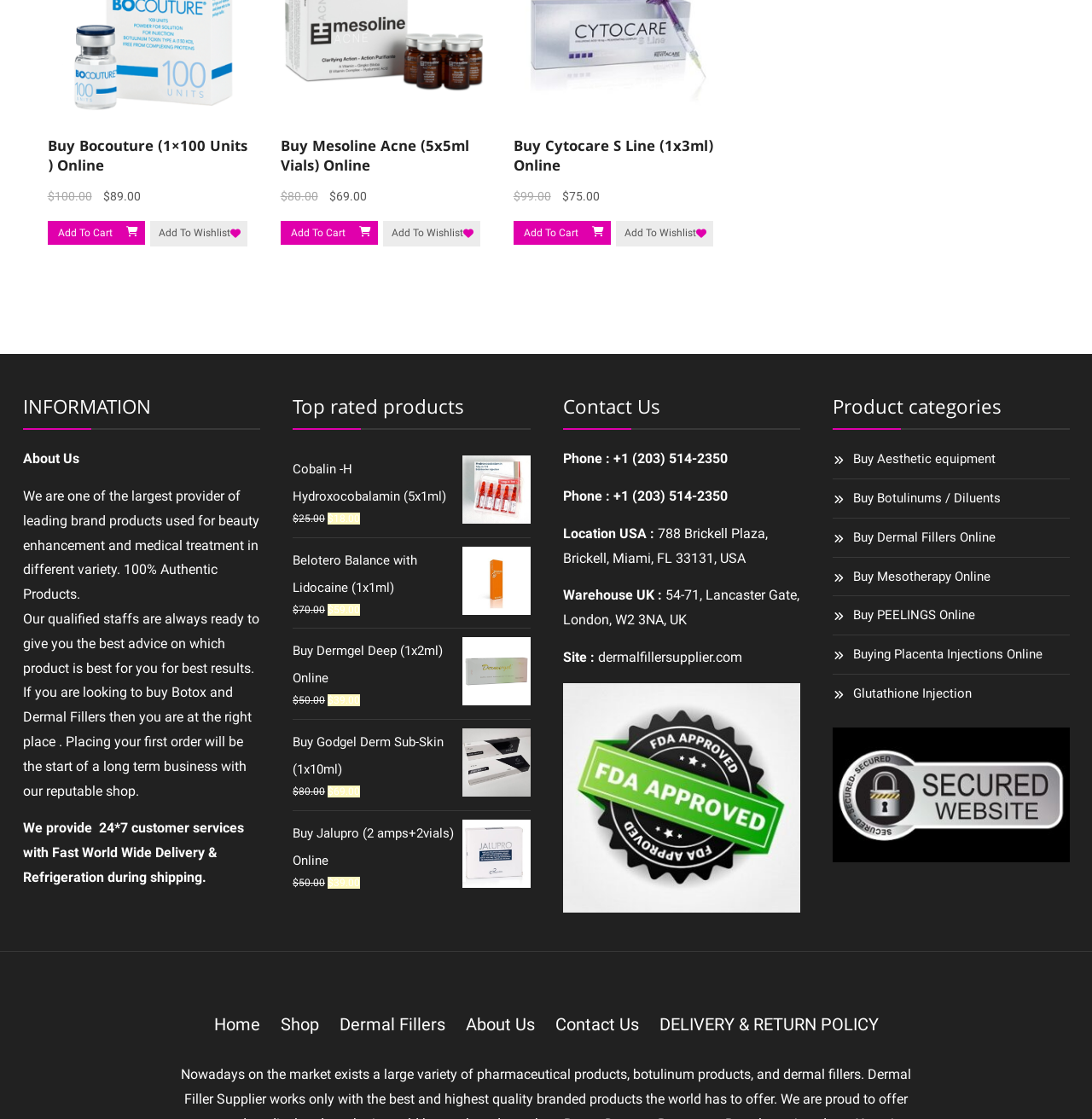What is the phone number for contact?
Please give a detailed answer to the question using the information shown in the image.

The phone number for contact can be found in the 'Contact Us' section, where it is written 'Phone : +1 (203) 514-2350'.